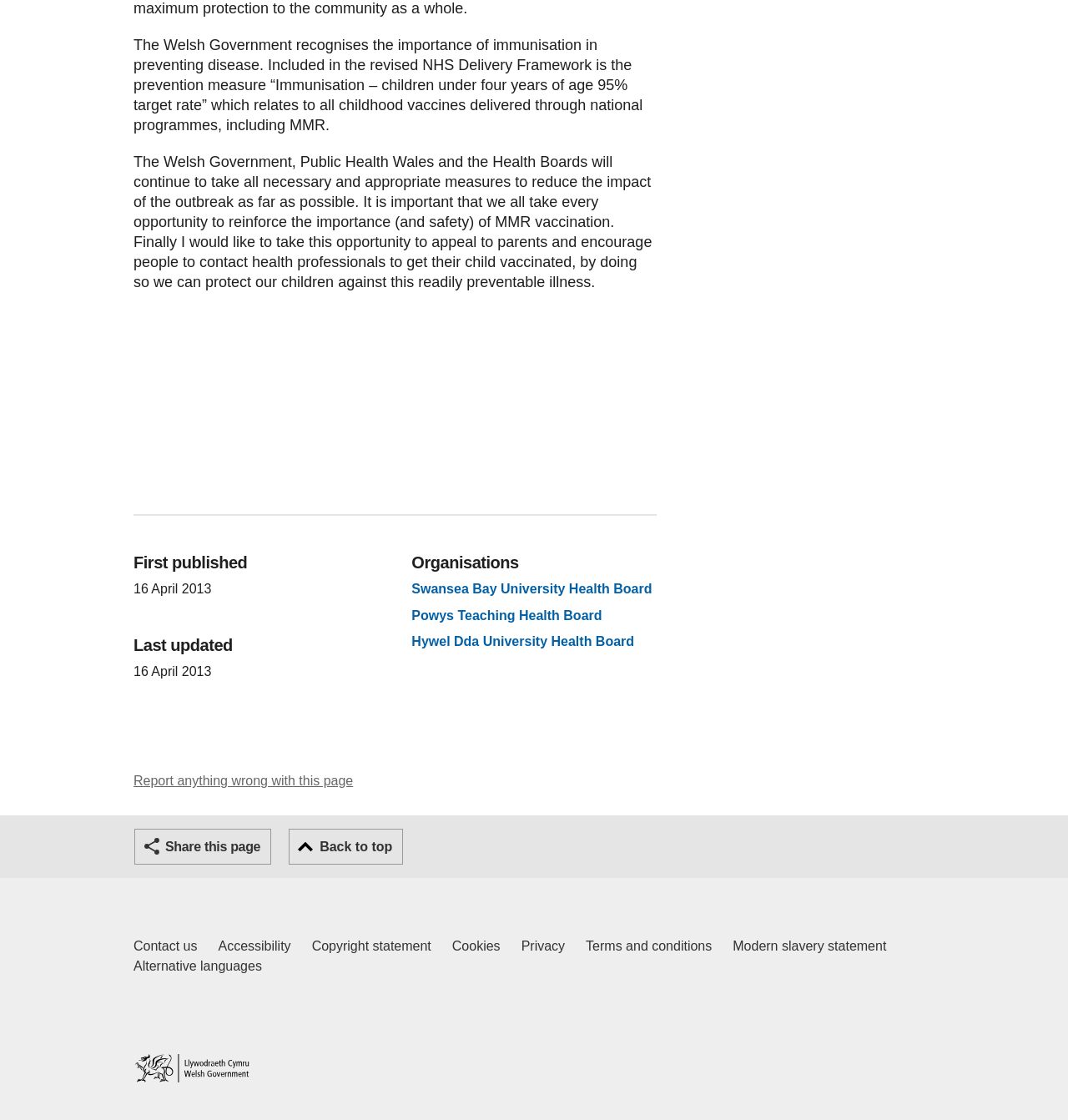Provide the bounding box coordinates of the HTML element this sentence describes: "Home". The bounding box coordinates consist of four float numbers between 0 and 1, i.e., [left, top, right, bottom].

[0.125, 0.941, 0.234, 0.966]